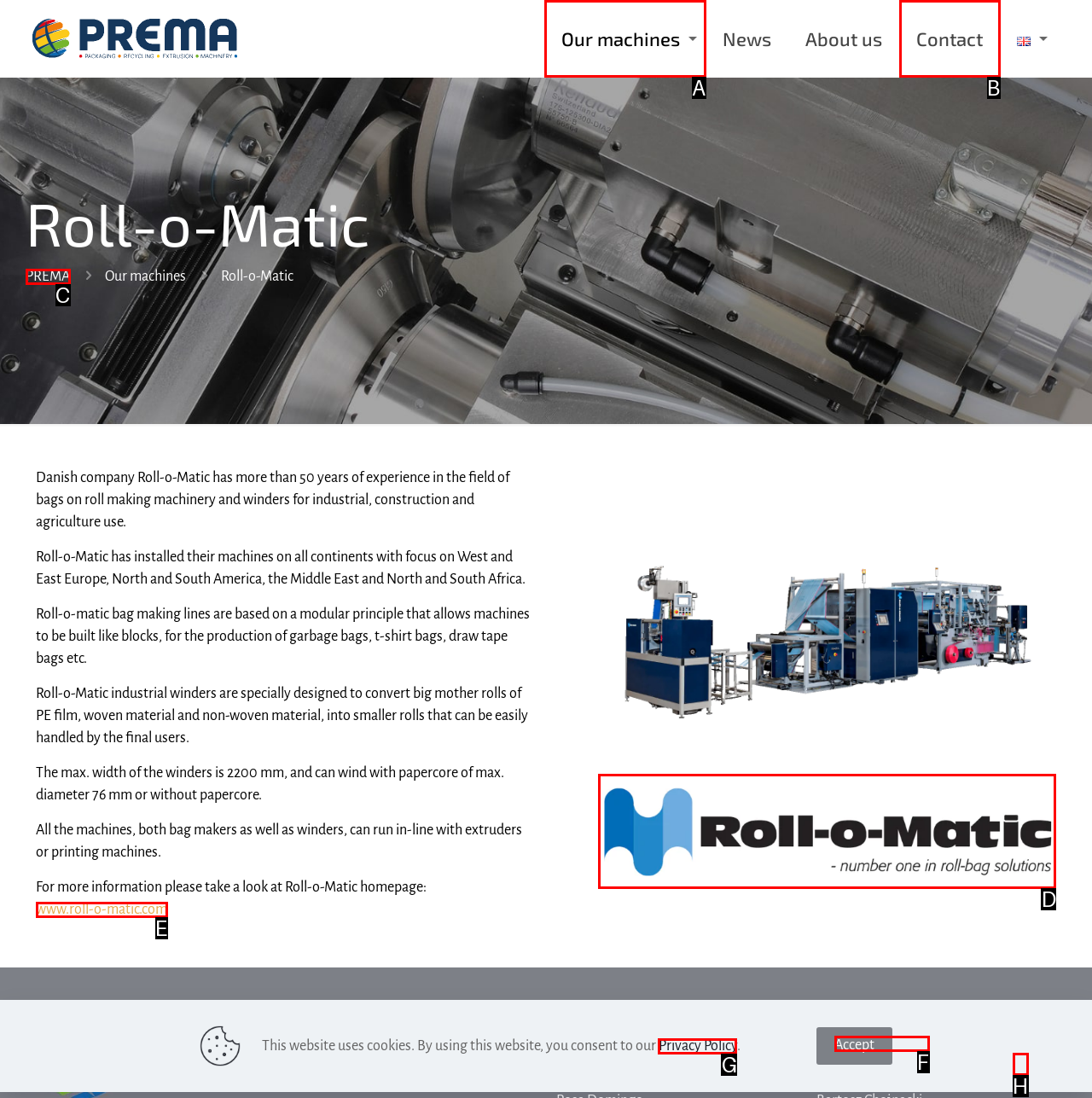Identify which HTML element to click to fulfill the following task: View the image with links. Provide your response using the letter of the correct choice.

D